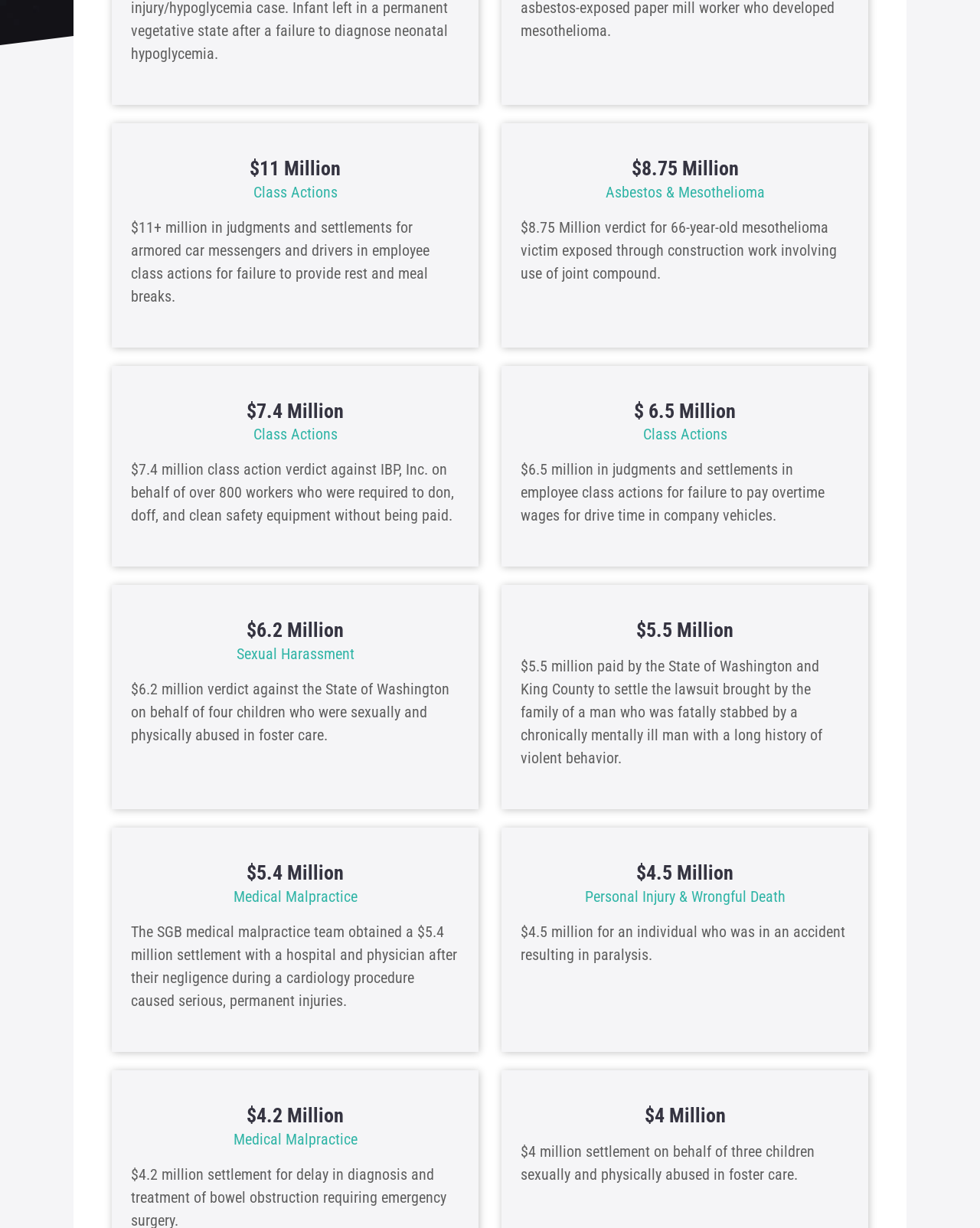Given the description of the UI element: "Home", predict the bounding box coordinates in the form of [left, top, right, bottom], with each value being a float between 0 and 1.

None